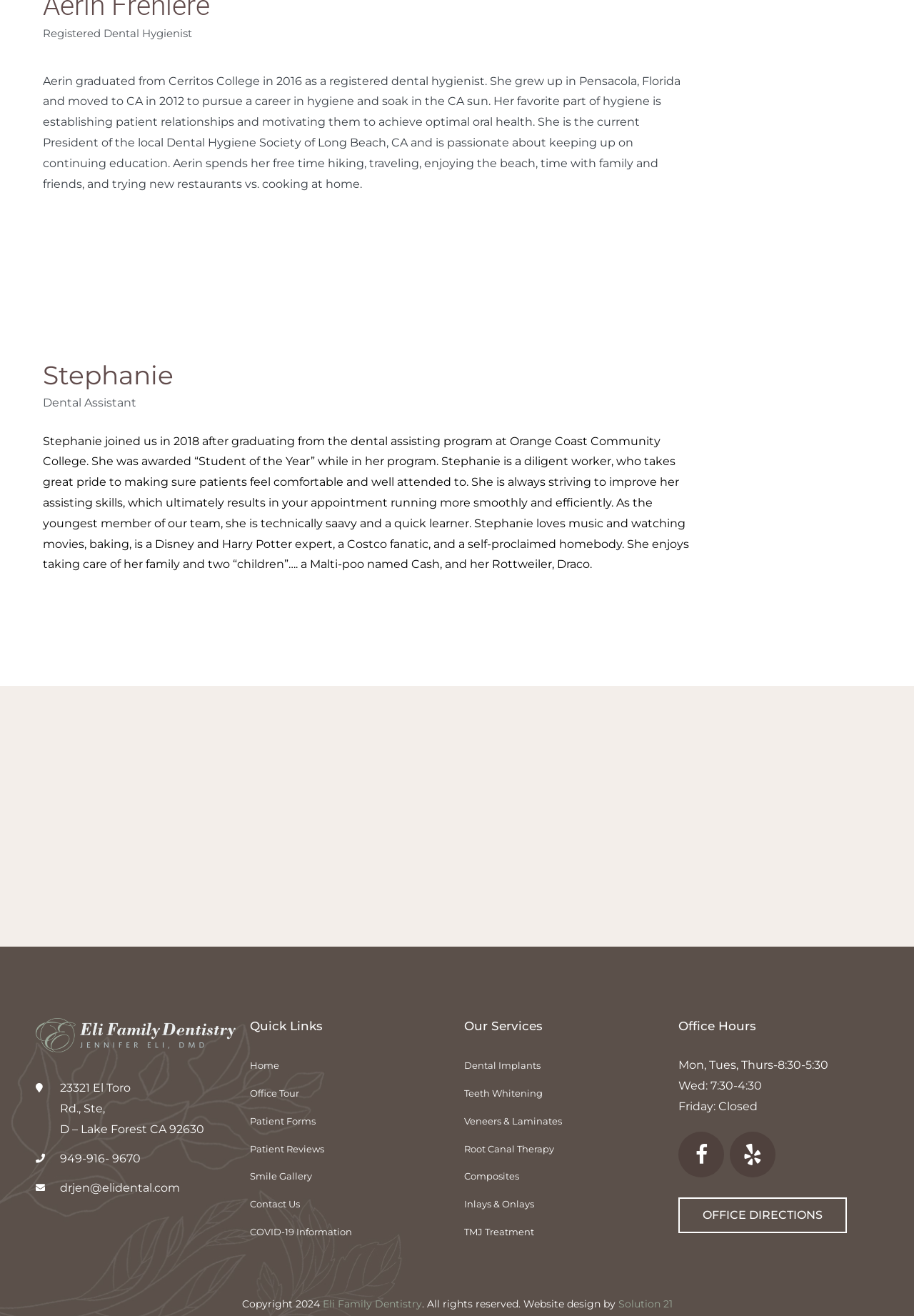Determine the bounding box coordinates for the HTML element mentioned in the following description: "Inlays & Onlays". The coordinates should be a list of four floats ranging from 0 to 1, represented as [left, top, right, bottom].

[0.508, 0.907, 0.592, 0.919]